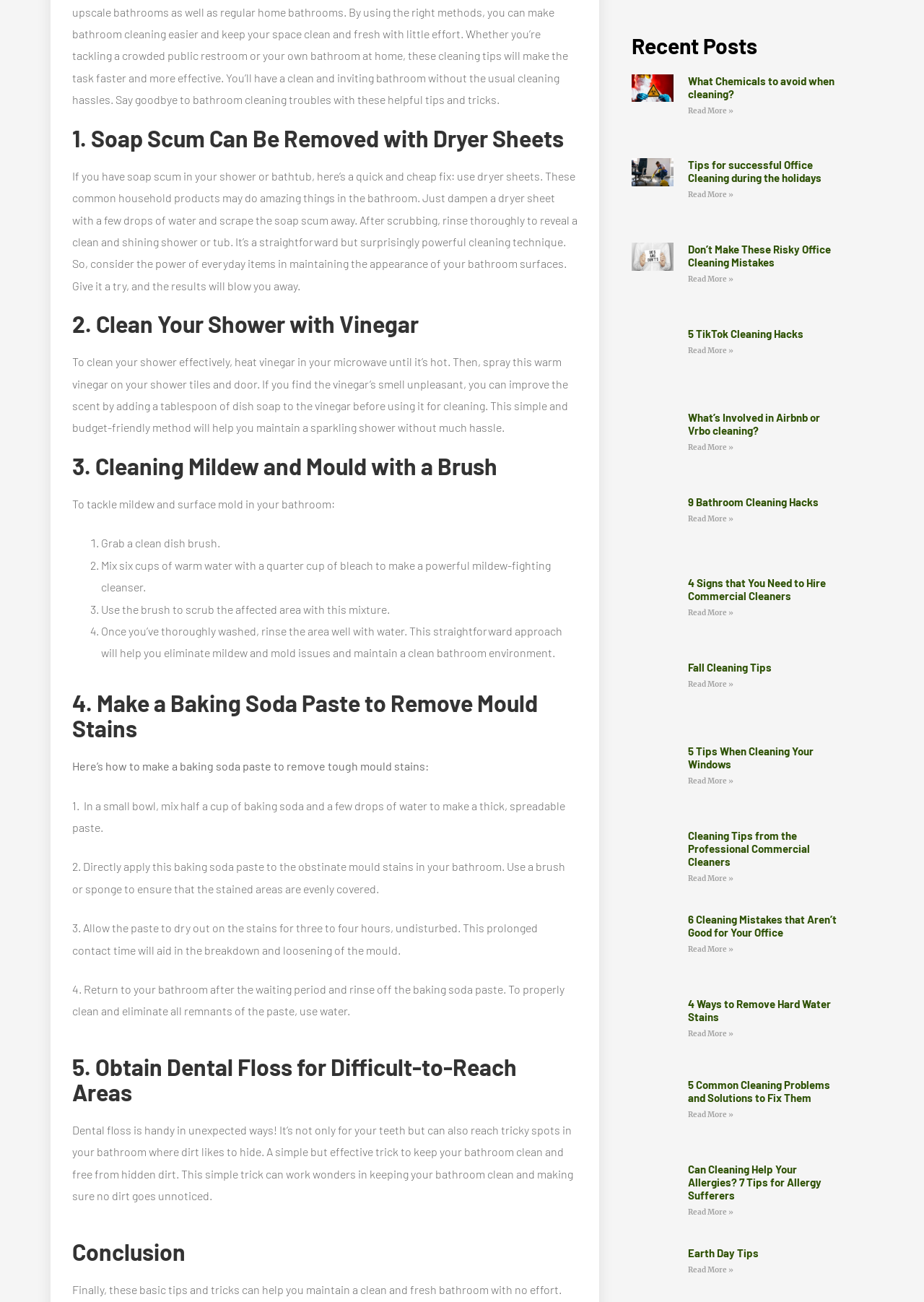Refer to the image and answer the question with as much detail as possible: What is the second method to clean the shower?

The webpage provides five methods to clean the bathroom, and the second method is to clean the shower with vinegar. This method is described in the second heading '2. Clean Your Shower with Vinegar'.